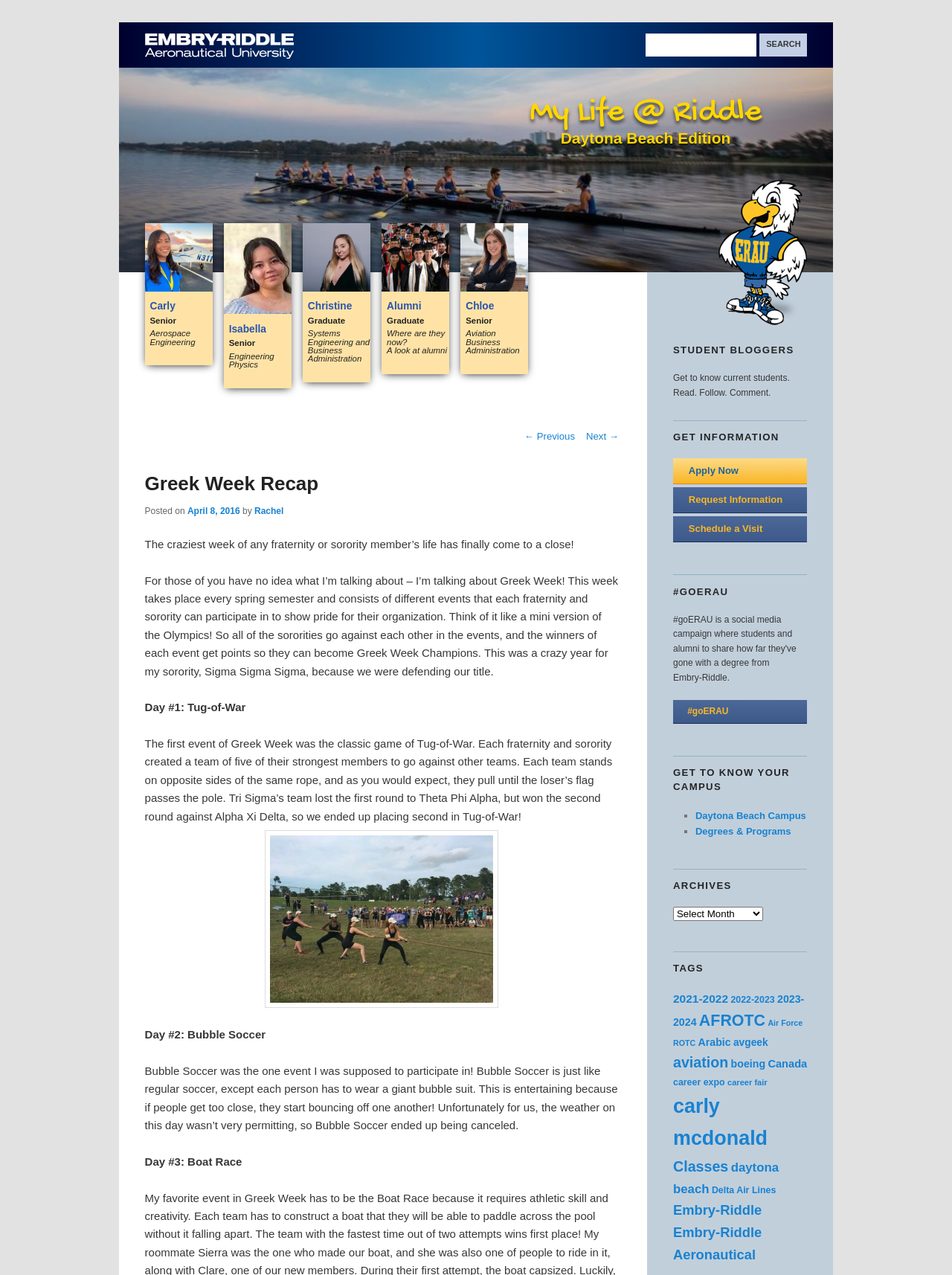What is the name of the sorority mentioned in the blog post?
Give a comprehensive and detailed explanation for the question.

I found the answer by reading the text content of the blog post, which mentions that the author's sorority is Sigma Sigma Sigma.